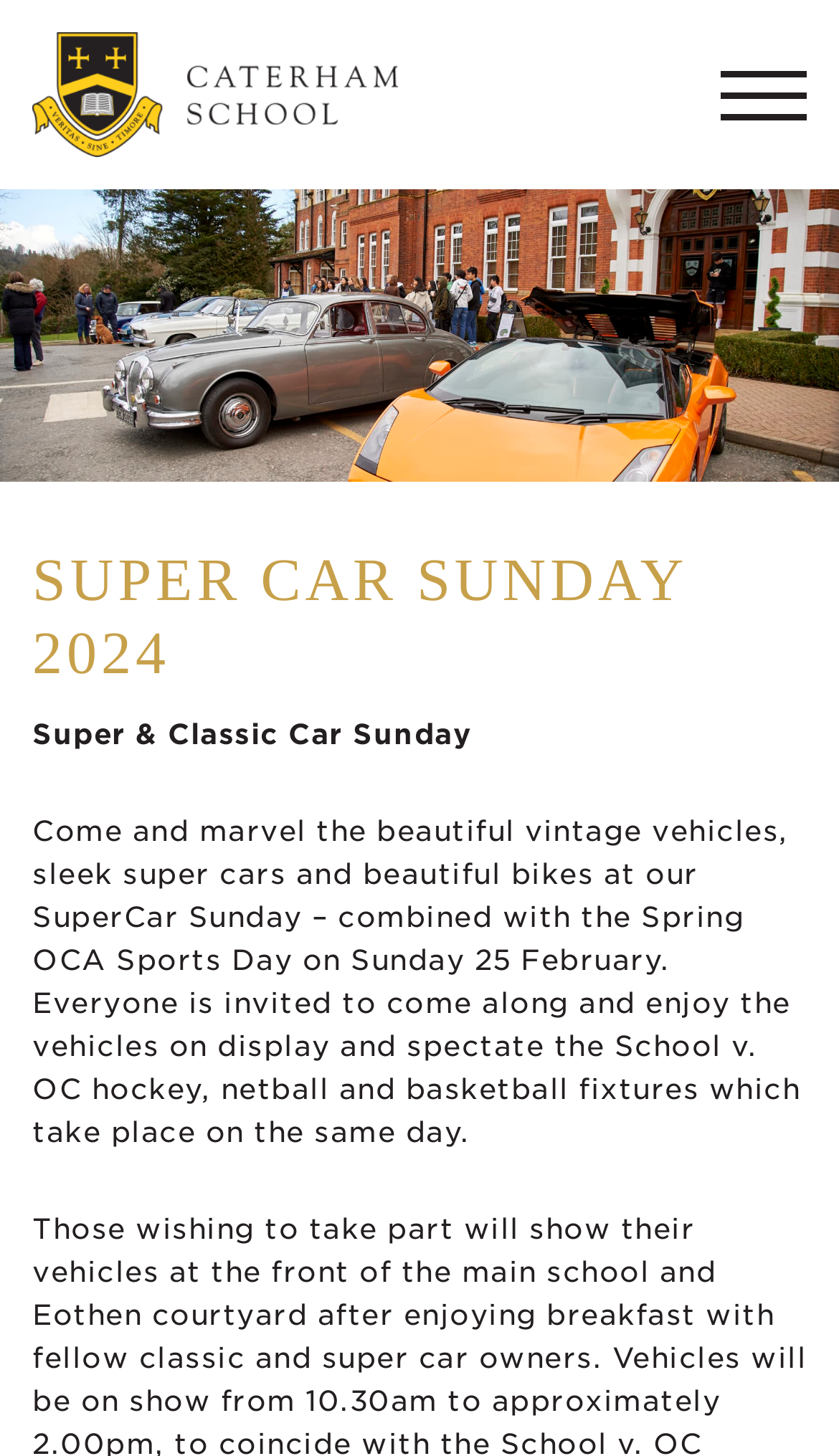Locate and extract the text of the main heading on the webpage.

SUPER CAR SUNDAY 2024